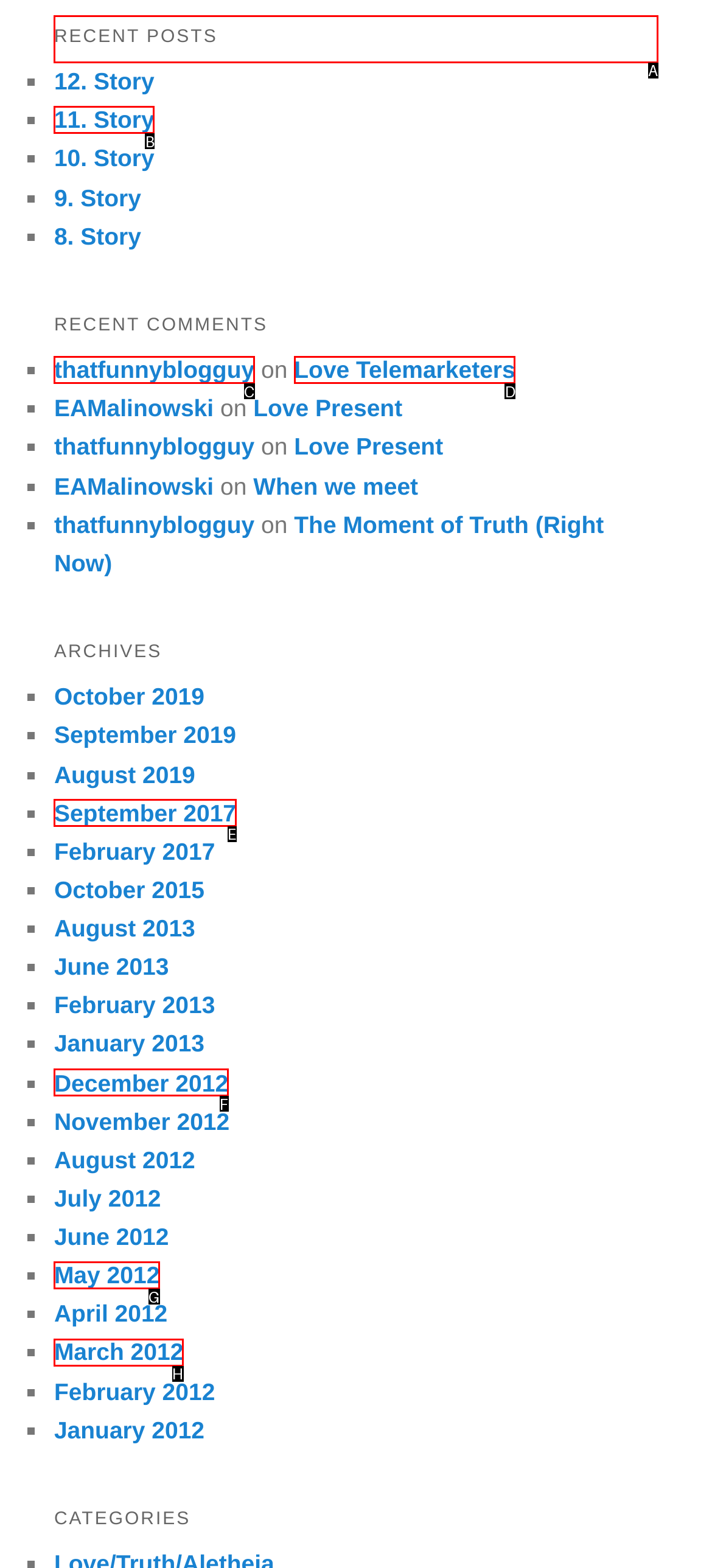For the task: Click on the 'Health Policy Books' link, specify the letter of the option that should be clicked. Answer with the letter only.

None